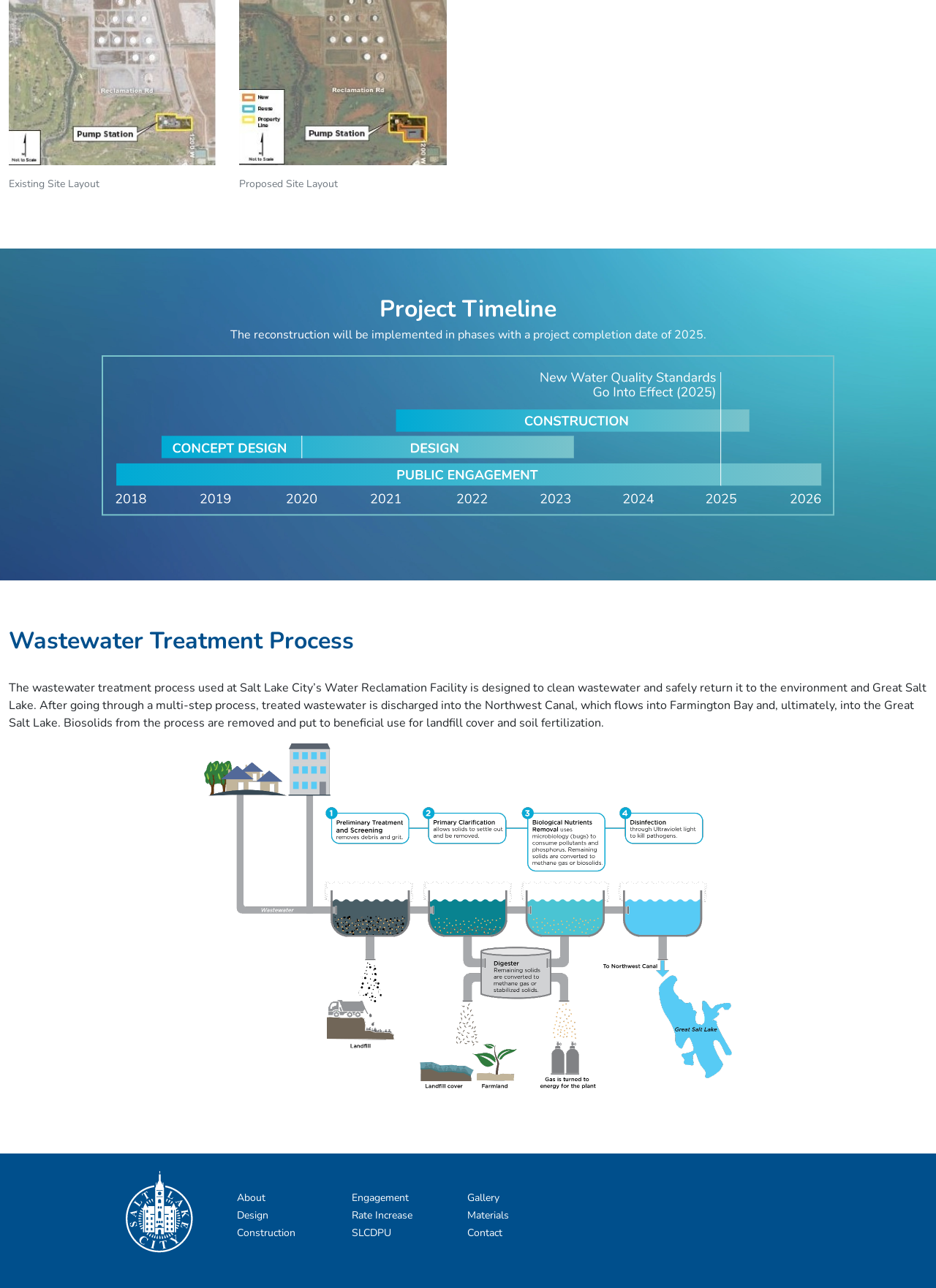Please mark the bounding box coordinates of the area that should be clicked to carry out the instruction: "View project timeline".

[0.009, 0.229, 0.991, 0.251]